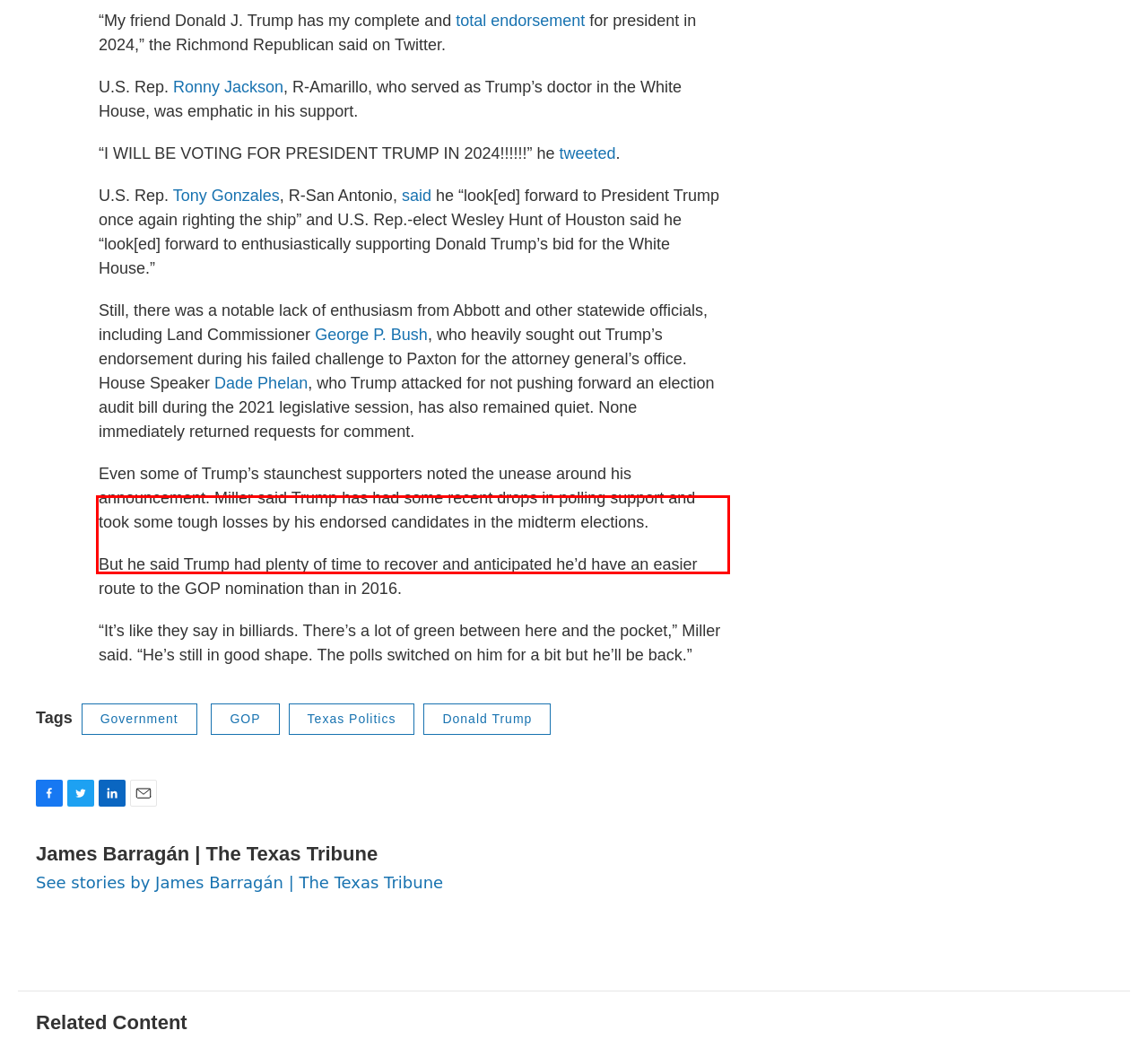Given a screenshot of a webpage, identify the red bounding box and perform OCR to recognize the text within that box.

Even some of Trump’s staunchest supporters noted the unease around his announcement. Miller said Trump has had some recent drops in polling support and took some tough losses by his endorsed candidates in the midterm elections.